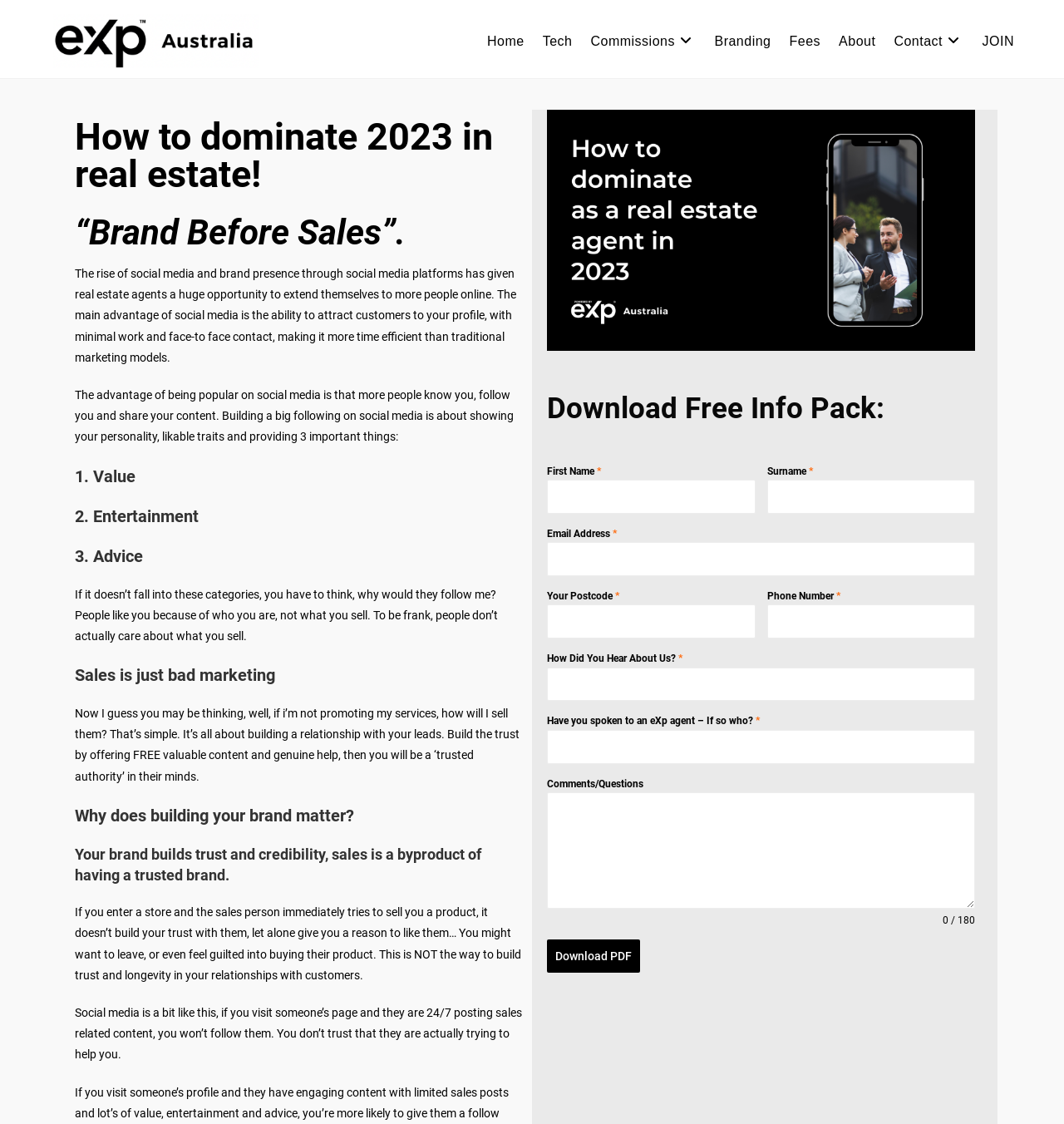What is the main topic of this webpage?
Answer the question with just one word or phrase using the image.

Real estate branding